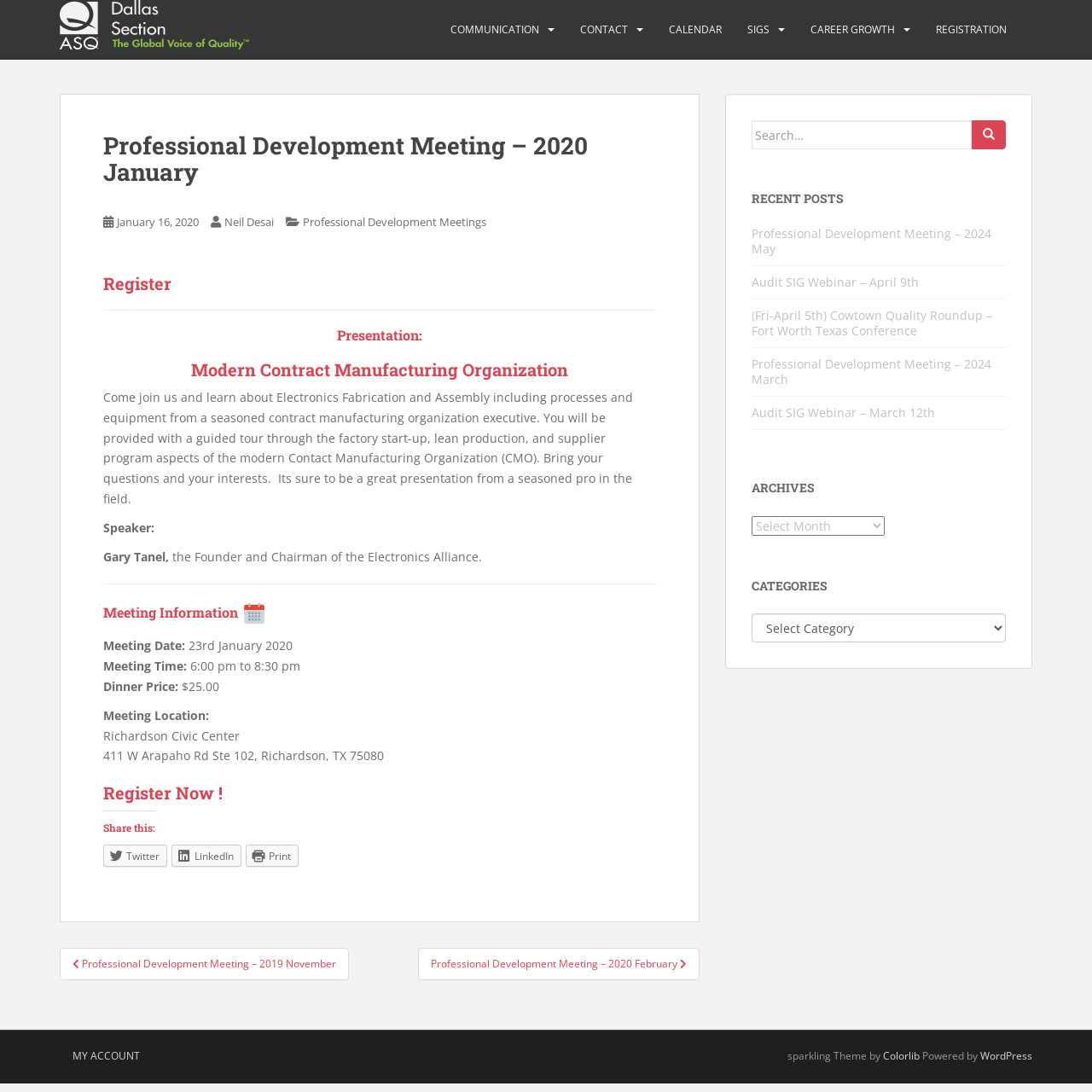Where is the meeting location of the Professional Development Meeting?
Use the information from the screenshot to give a comprehensive response to the question.

I found the answer by looking at the text that says 'Meeting Location:' and the location that follows, which is 'Richardson Civic Center'.